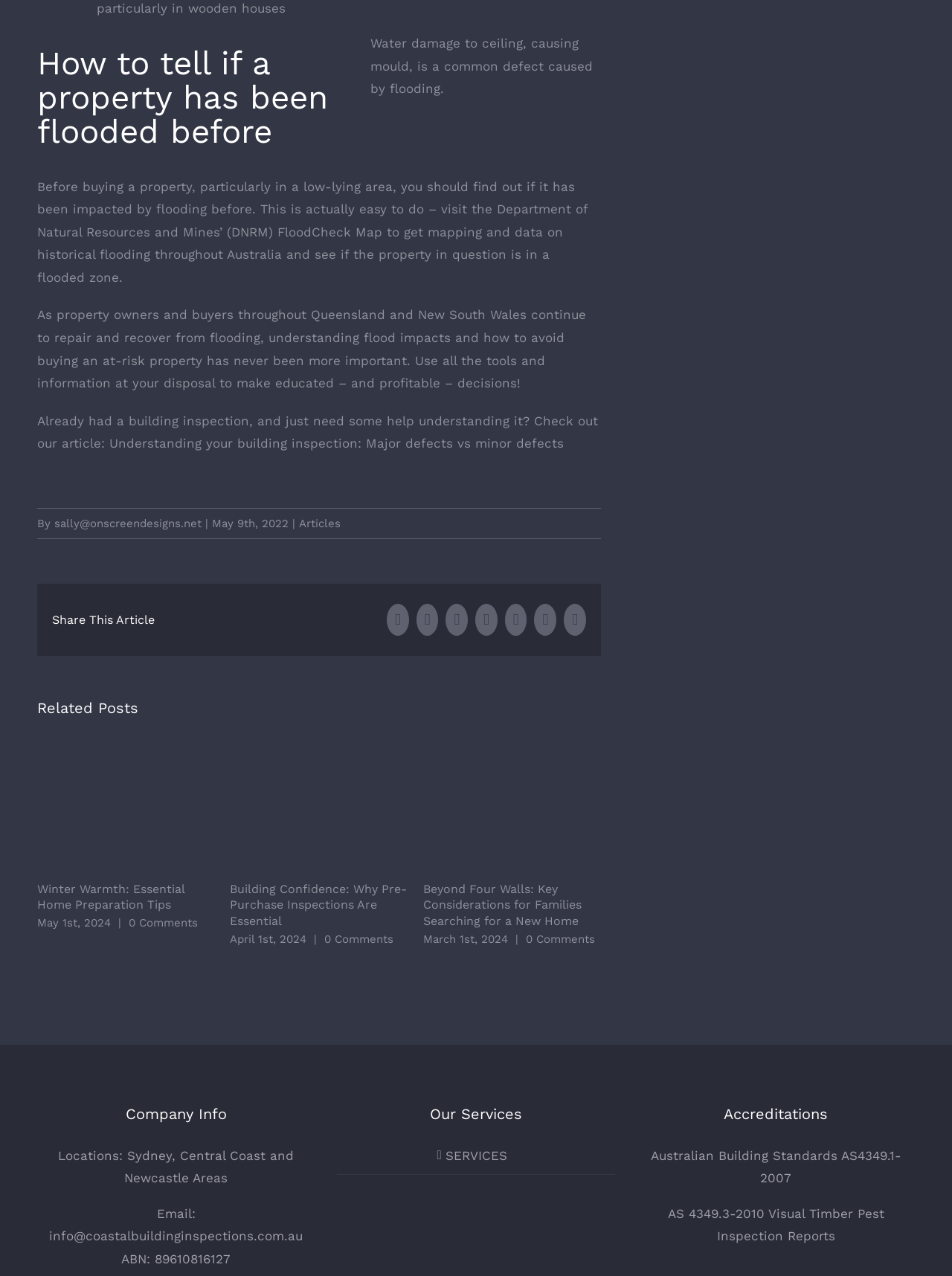Please pinpoint the bounding box coordinates for the region I should click to adhere to this instruction: "Click on the 'Department of Natural Resources and Mines’ (DNRM) FloodCheck Map' link".

[0.039, 0.158, 0.617, 0.187]